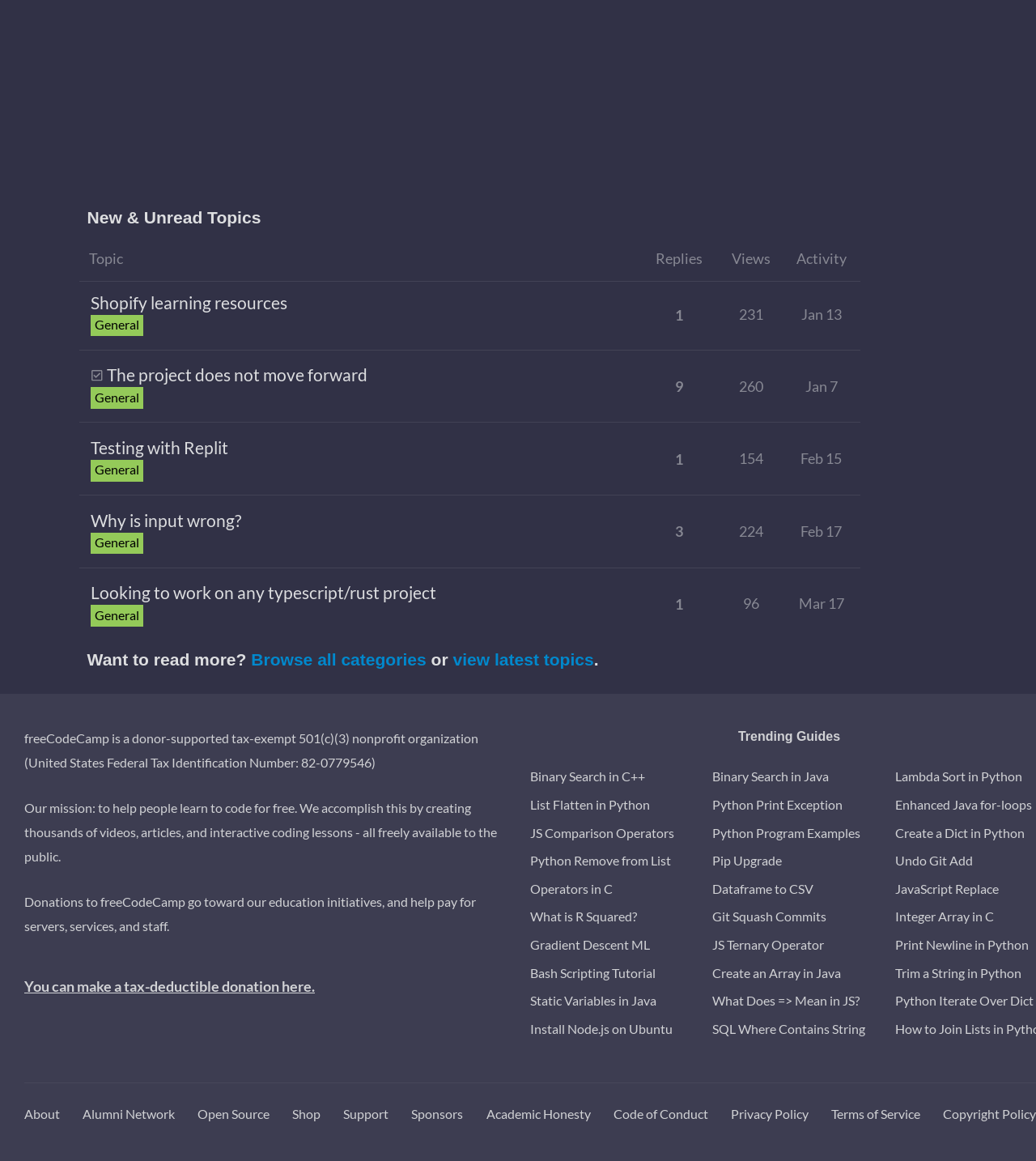Please identify the bounding box coordinates of the area that needs to be clicked to follow this instruction: "Browse all categories".

[0.242, 0.56, 0.411, 0.576]